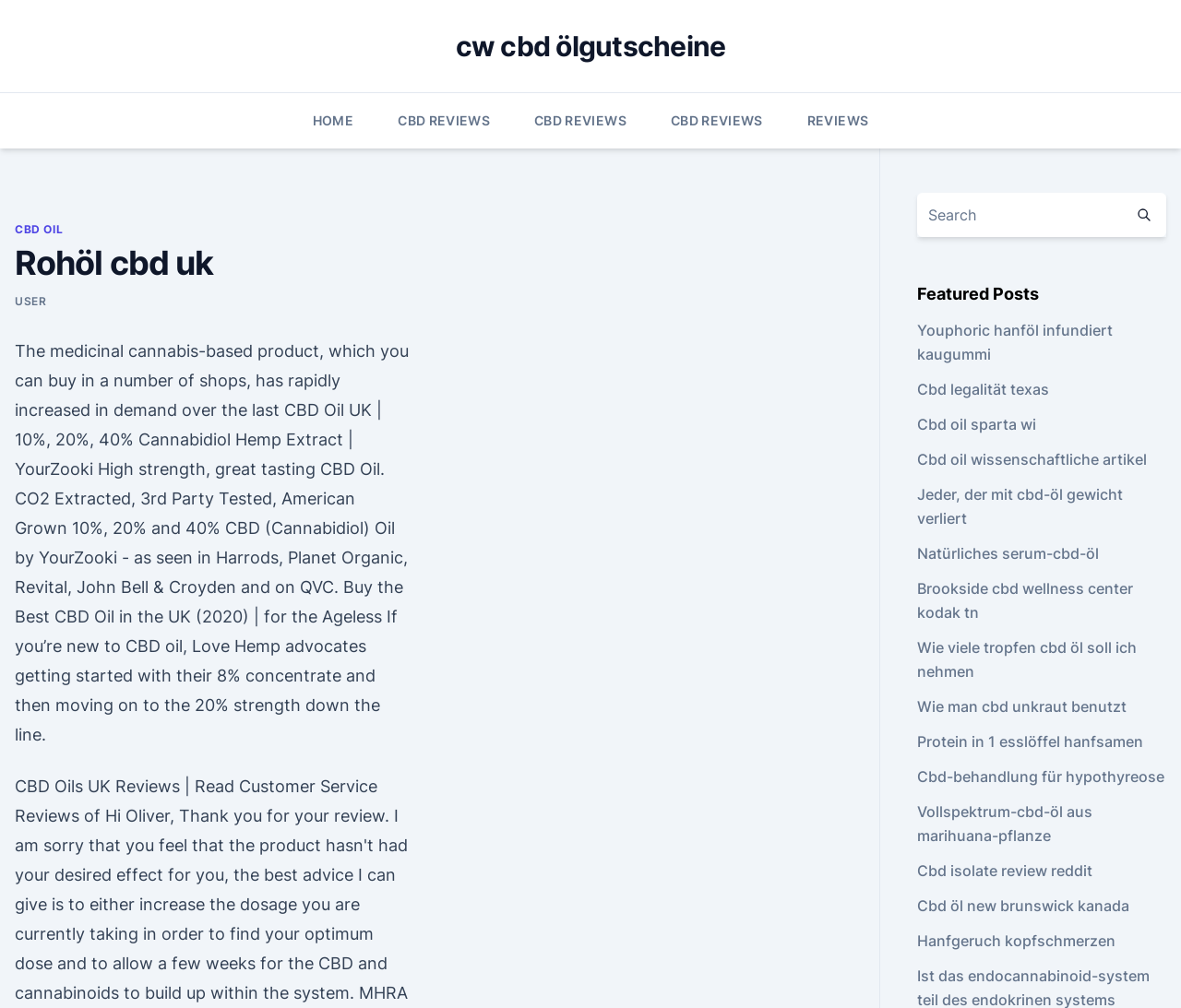Show the bounding box coordinates for the element that needs to be clicked to execute the following instruction: "Go to HOME page". Provide the coordinates in the form of four float numbers between 0 and 1, i.e., [left, top, right, bottom].

[0.265, 0.092, 0.299, 0.147]